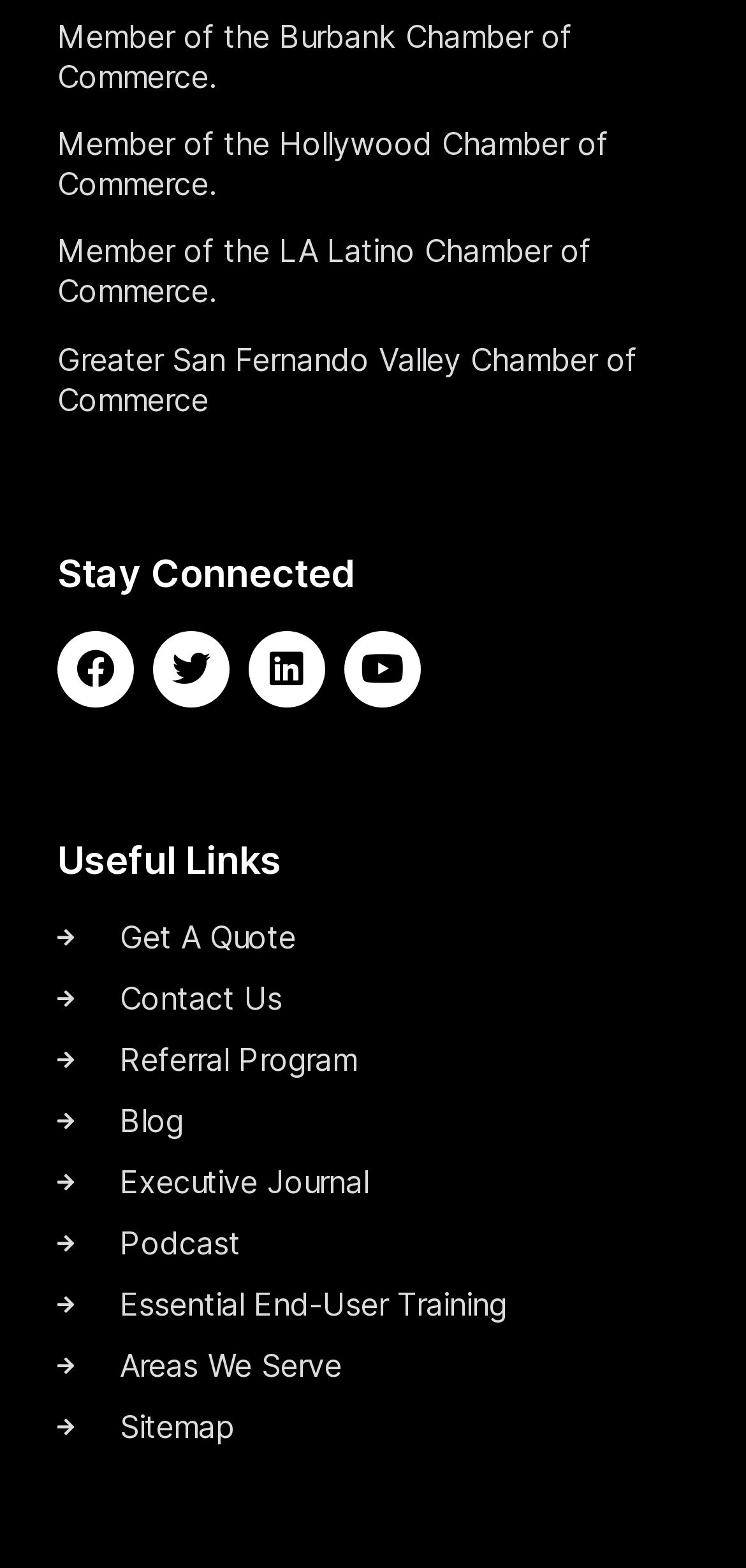Please find the bounding box for the following UI element description. Provide the coordinates in (top-left x, top-left y, bottom-right x, bottom-right y) format, with values between 0 and 1: Referral Program

[0.077, 0.663, 0.478, 0.689]